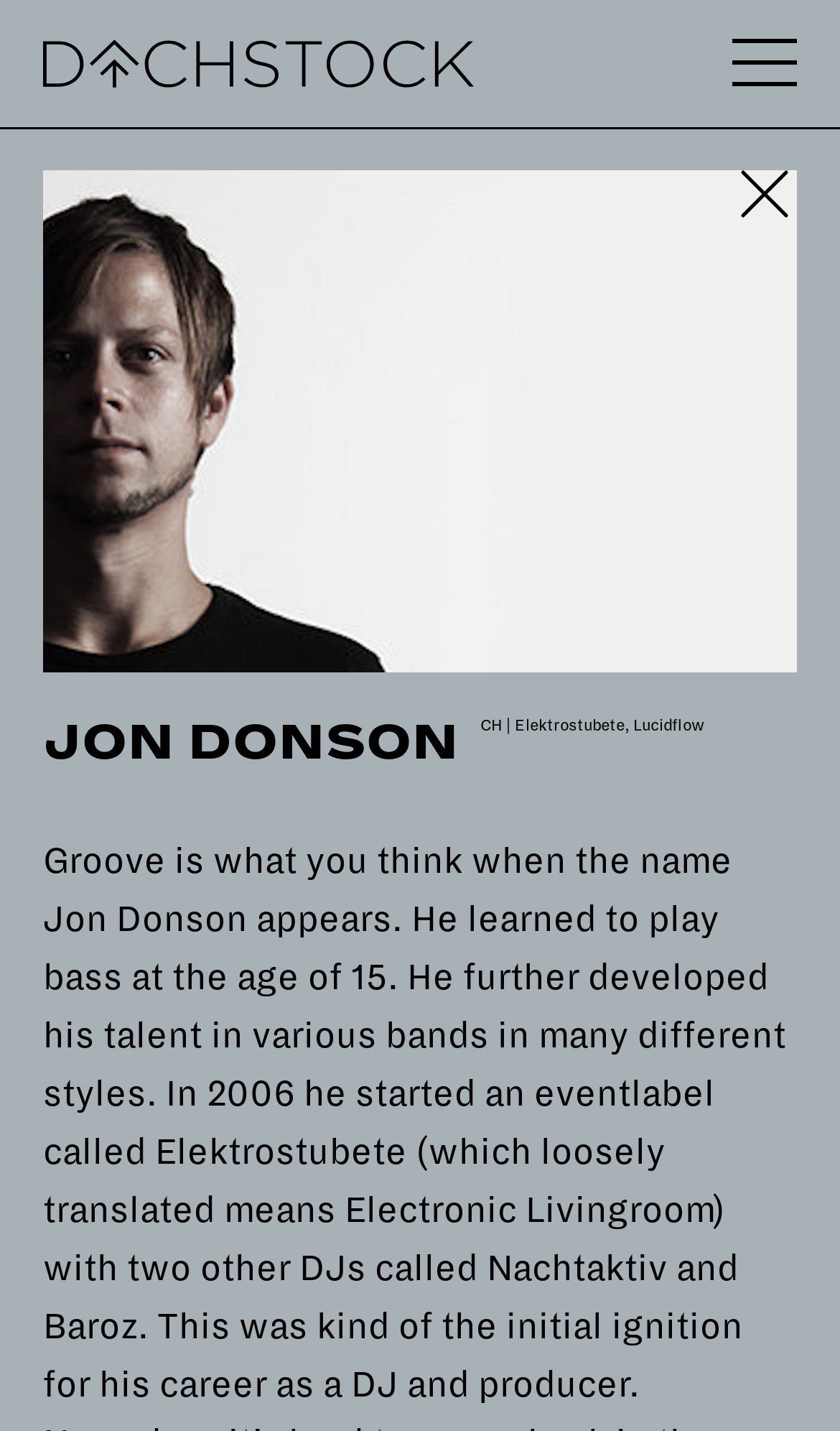Can you provide the bounding box coordinates for the element that should be clicked to implement the instruction: "Click the logo link"?

[0.051, 0.0, 0.564, 0.089]